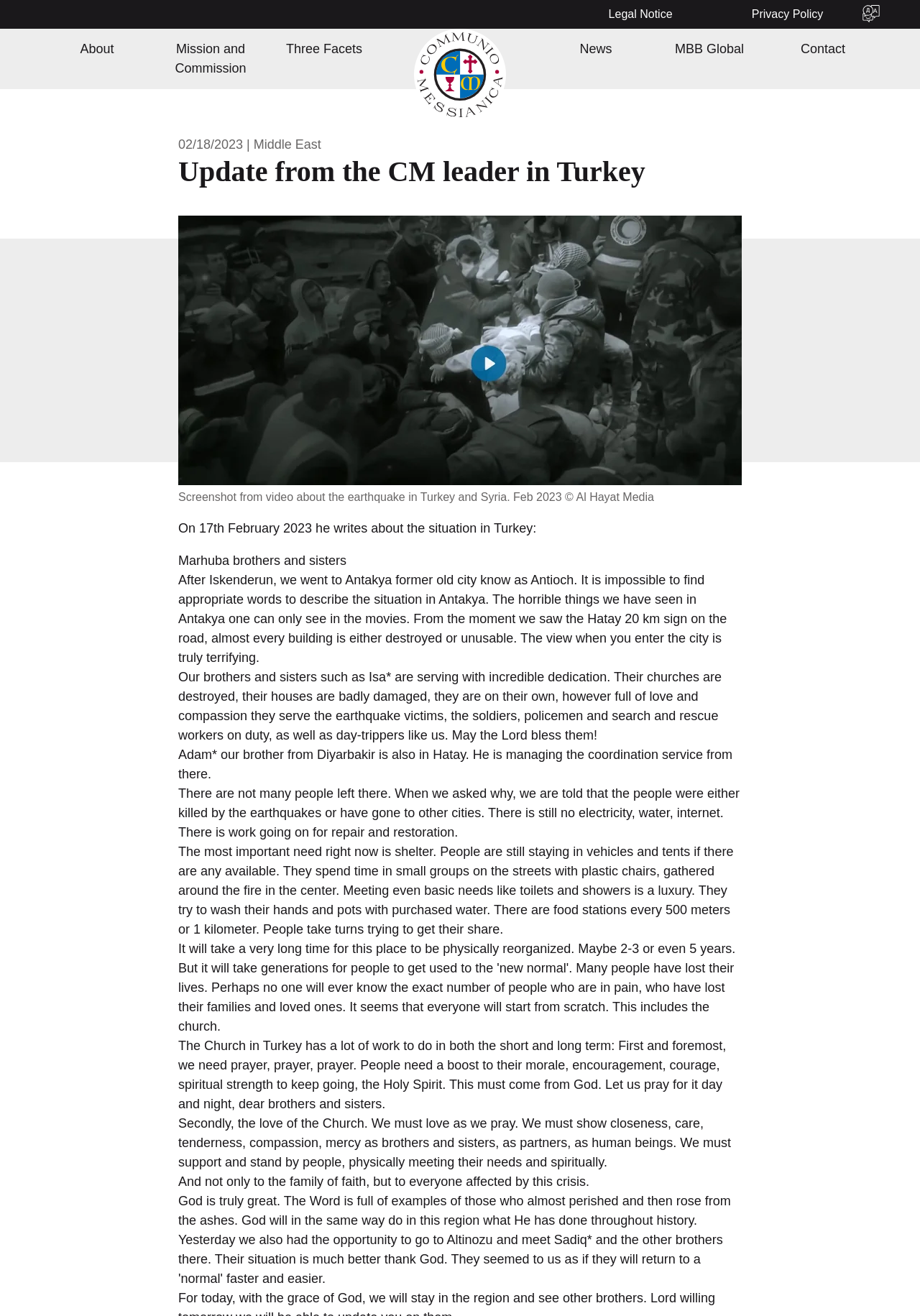Locate the bounding box coordinates of the element that should be clicked to fulfill the instruction: "Visit the 'Communio Messianica' website".

[0.45, 0.022, 0.55, 0.096]